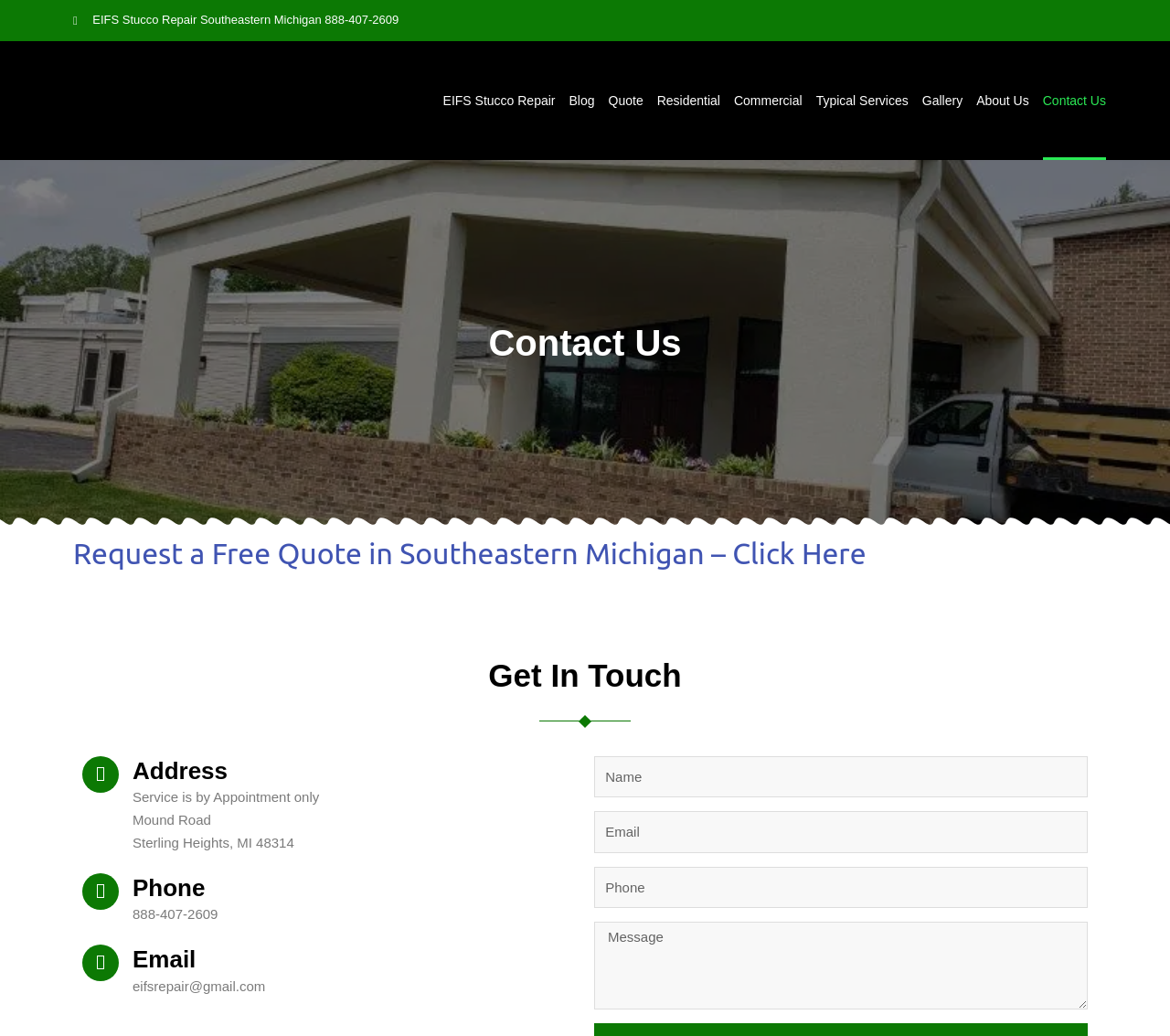Identify the bounding box coordinates for the region to click in order to carry out this instruction: "Send an email to eifsrepair@gmail.com". Provide the coordinates using four float numbers between 0 and 1, formatted as [left, top, right, bottom].

[0.113, 0.944, 0.227, 0.959]